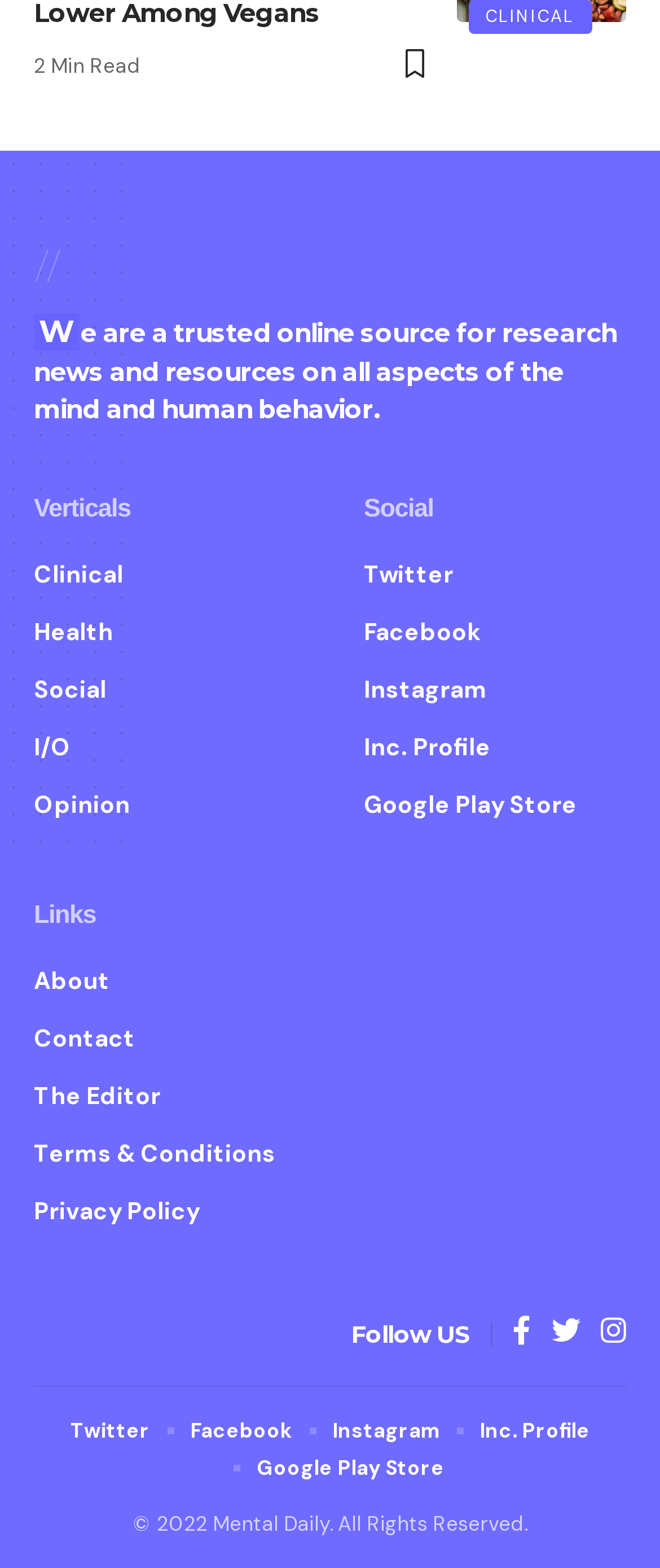Determine the bounding box coordinates for the element that should be clicked to follow this instruction: "Read about dementia risk factors". The coordinates should be given as four float numbers between 0 and 1, in the format [left, top, right, bottom].

[0.051, 0.04, 0.654, 0.111]